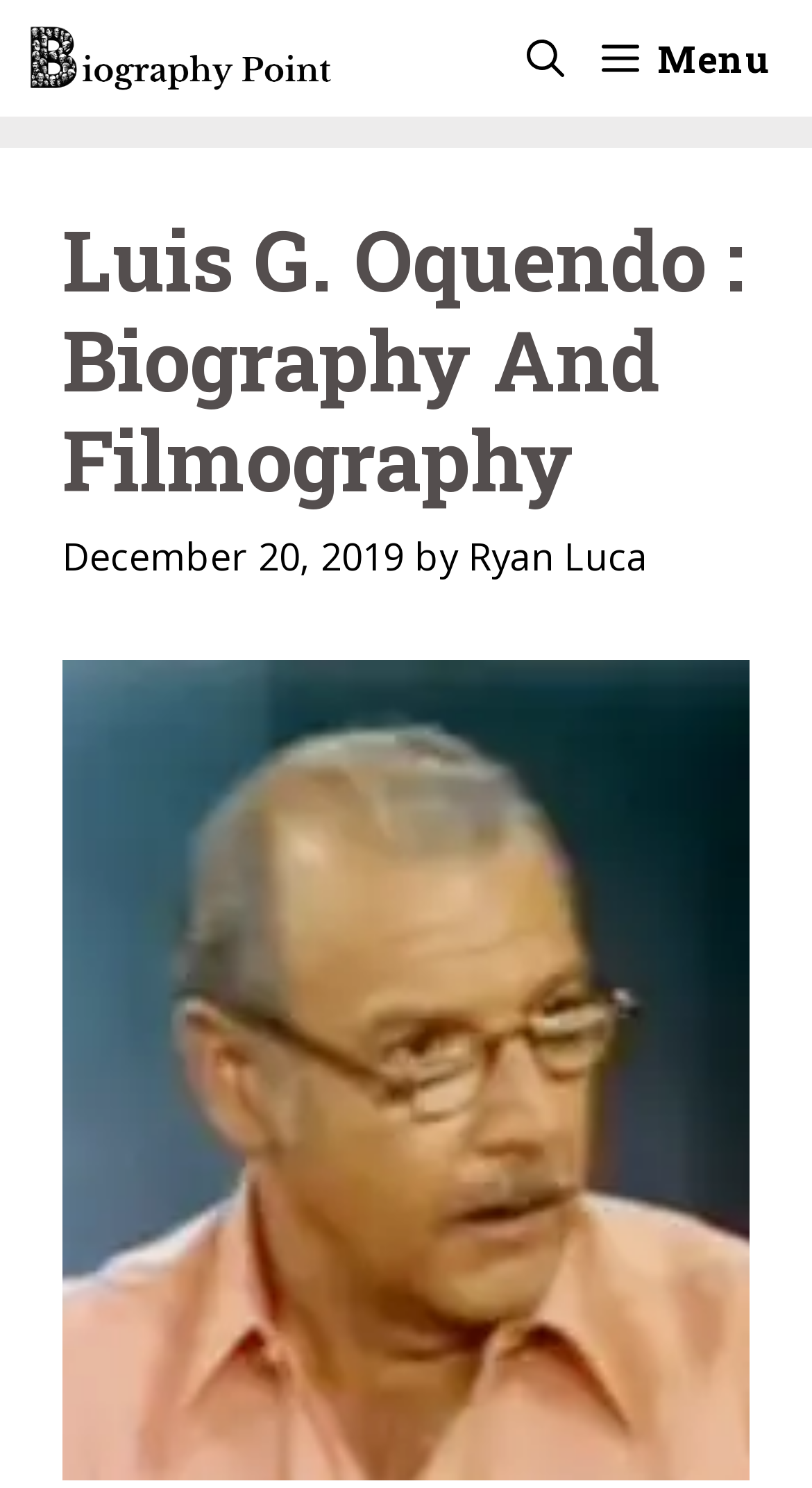Give a one-word or phrase response to the following question: What is the name of the person in the biography?

Luis G. Oquendo